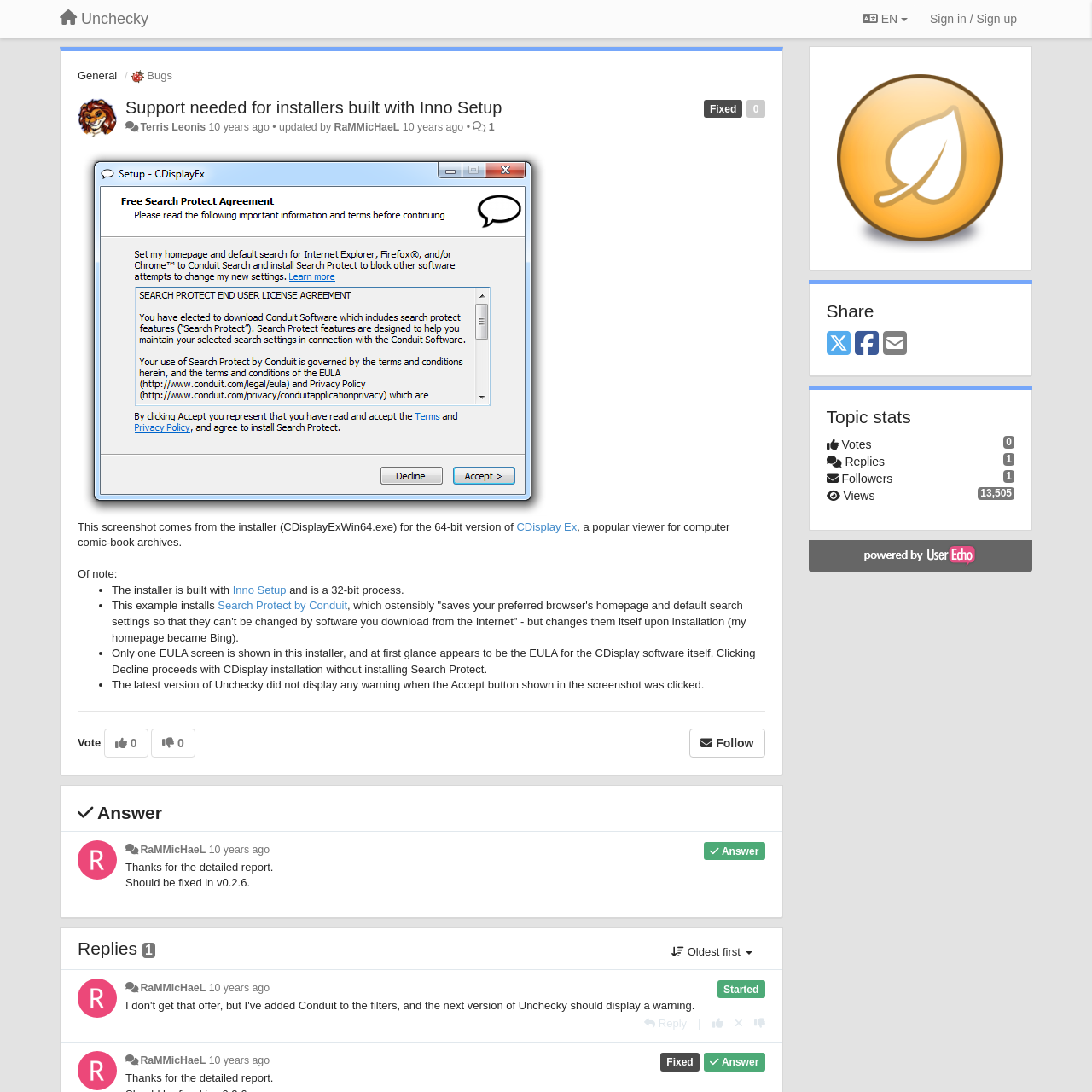Use a single word or phrase to answer the question:
What is the purpose of Unchecky?

To prevent unwanted software installation